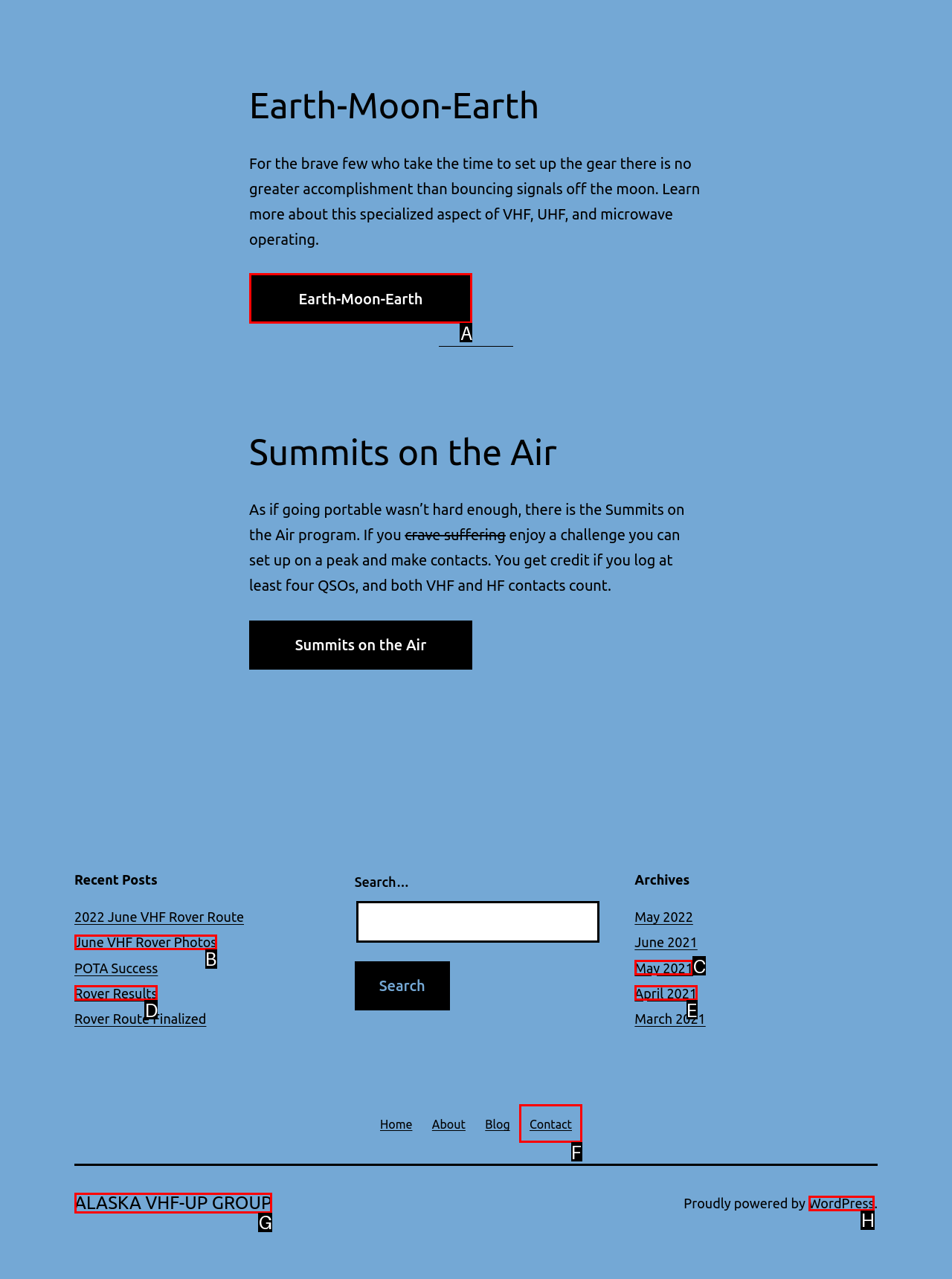Given the instruction: Learn more about Earth-Moon-Earth, which HTML element should you click on?
Answer with the letter that corresponds to the correct option from the choices available.

A